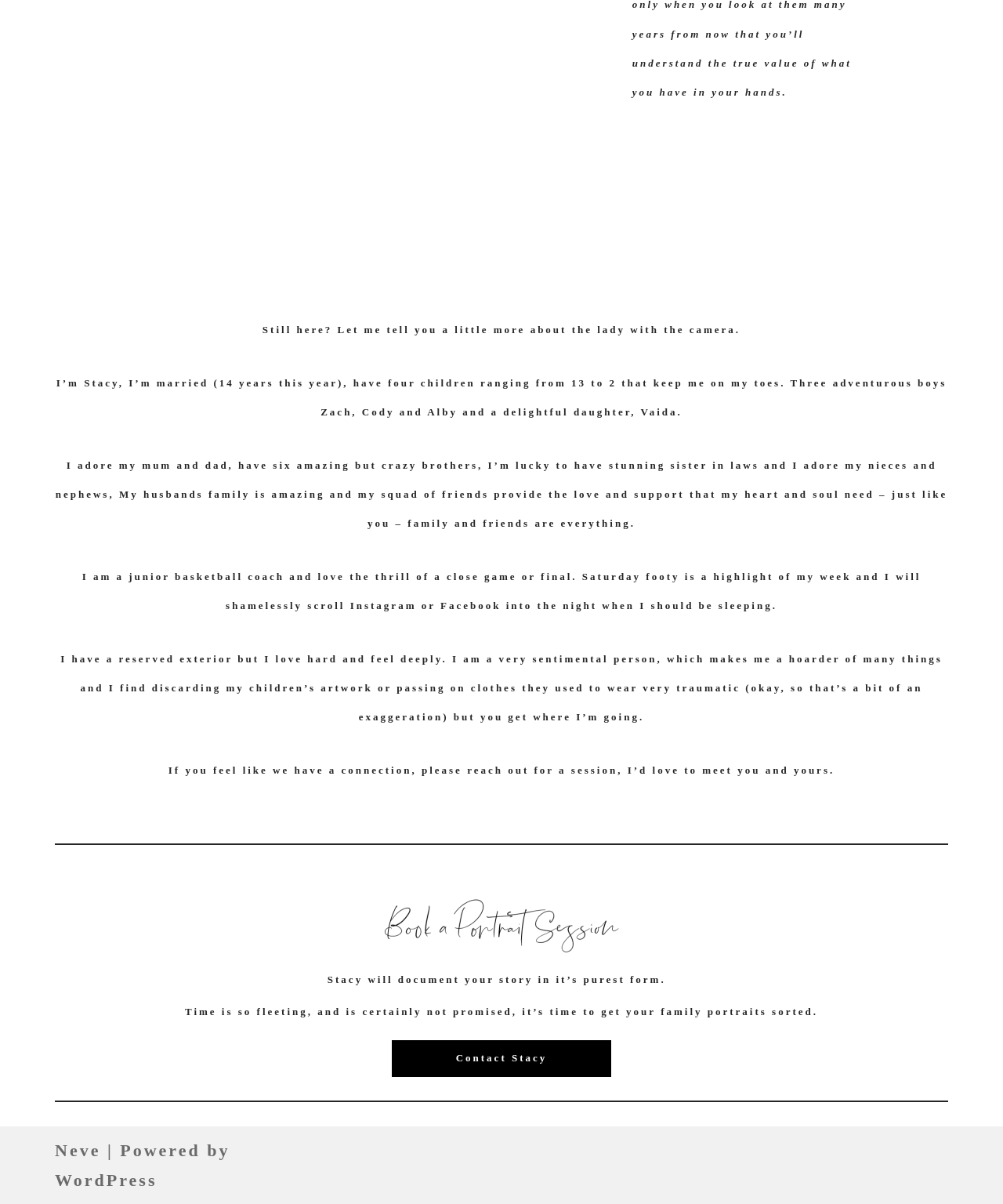What is Stacy's personality like?
Can you give a detailed and elaborate answer to the question?

Stacy's personality is described as sentimental, as mentioned in the text 'I am a very sentimental person, which makes me a hoarder of many things...' which indicates her emotional attachment to things.